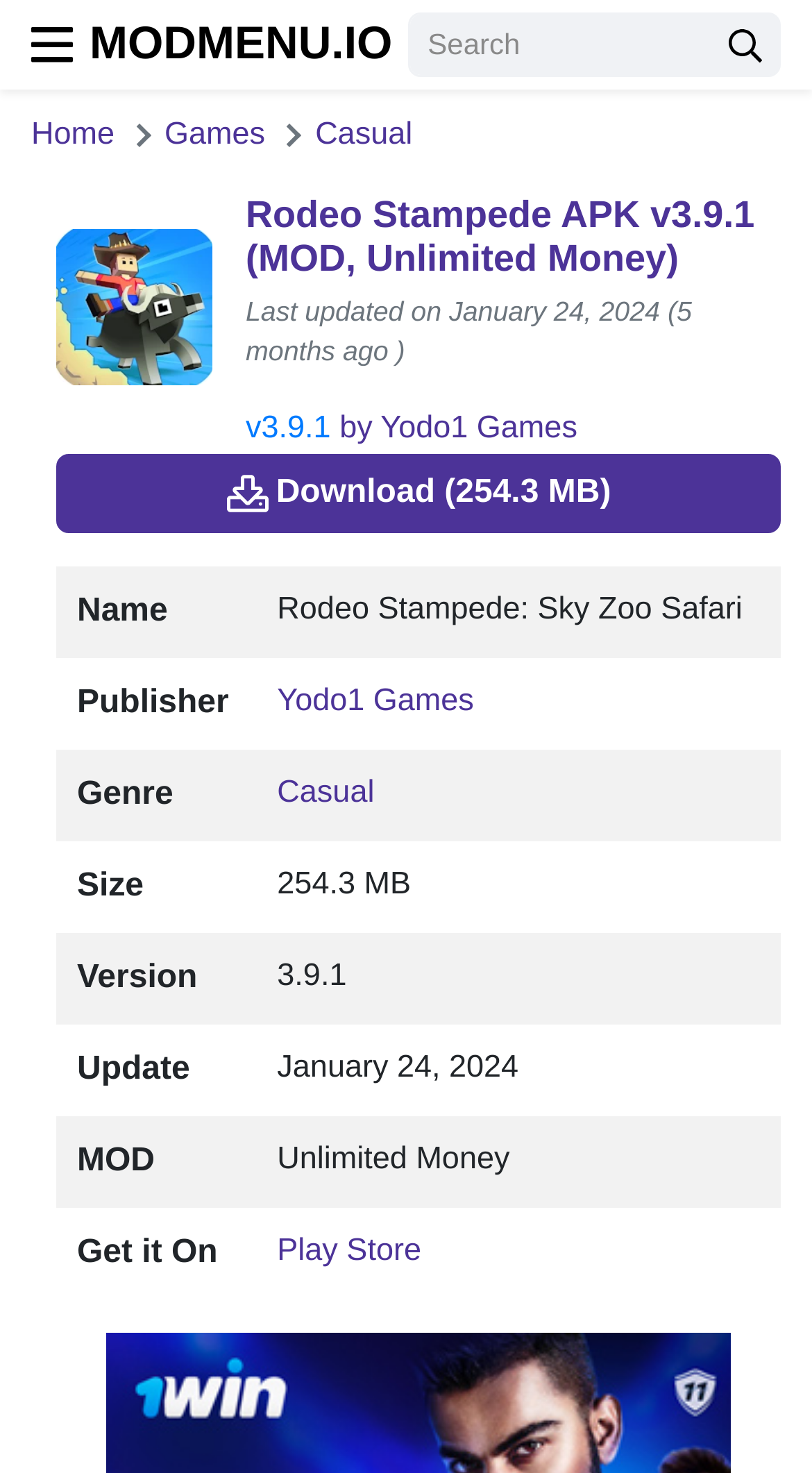Please identify the bounding box coordinates of the area I need to click to accomplish the following instruction: "Click the menu button".

[0.038, 0.0, 0.09, 0.061]